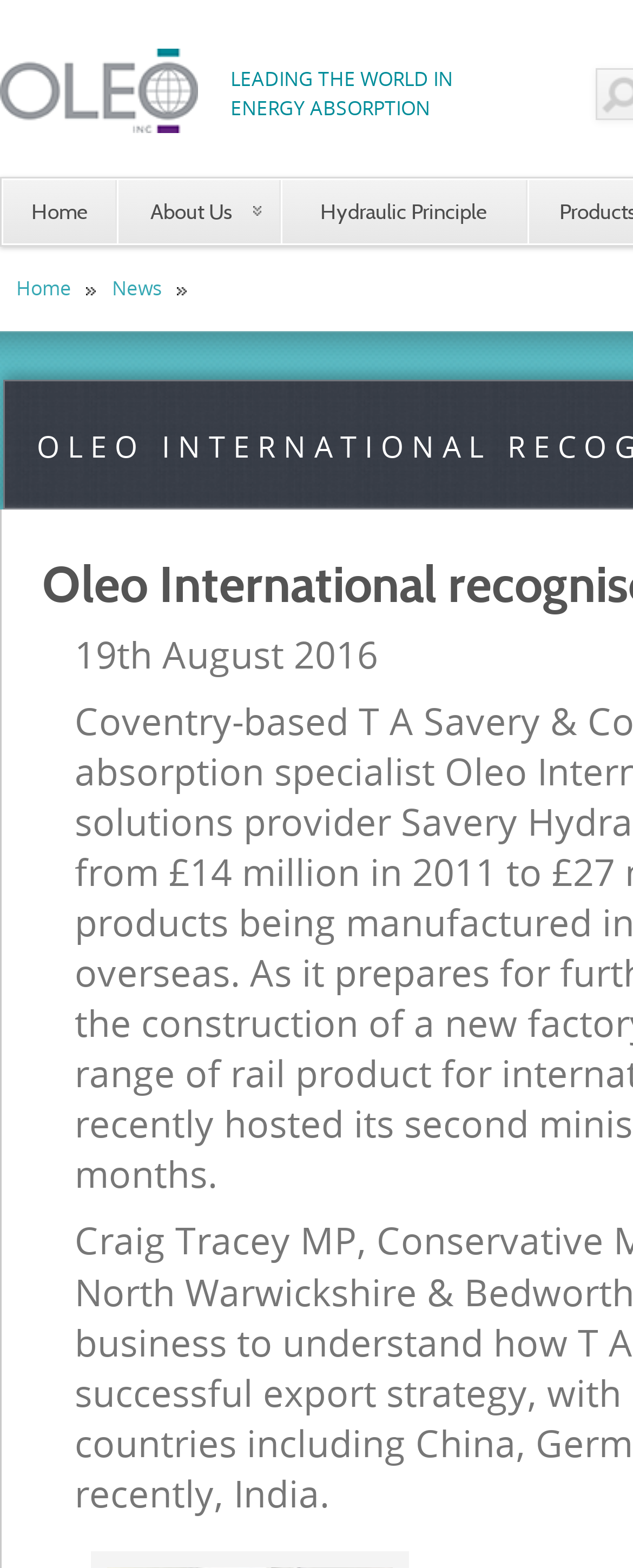Find and extract the text of the primary heading on the webpage.

OLEO INTERNATIONAL RECOGNISED FOR EXPORT SUCCESS